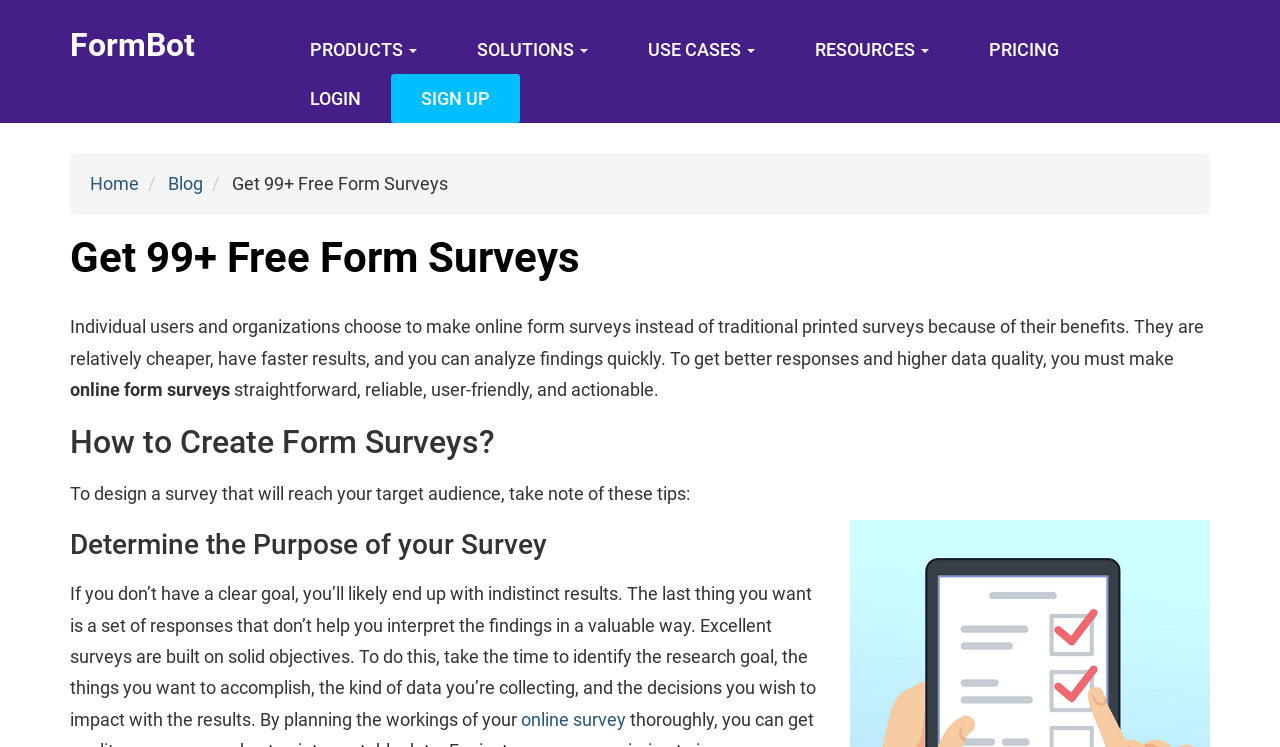What are the benefits of online form surveys?
Using the screenshot, give a one-word or short phrase answer.

Cheaper, faster results, quick analysis